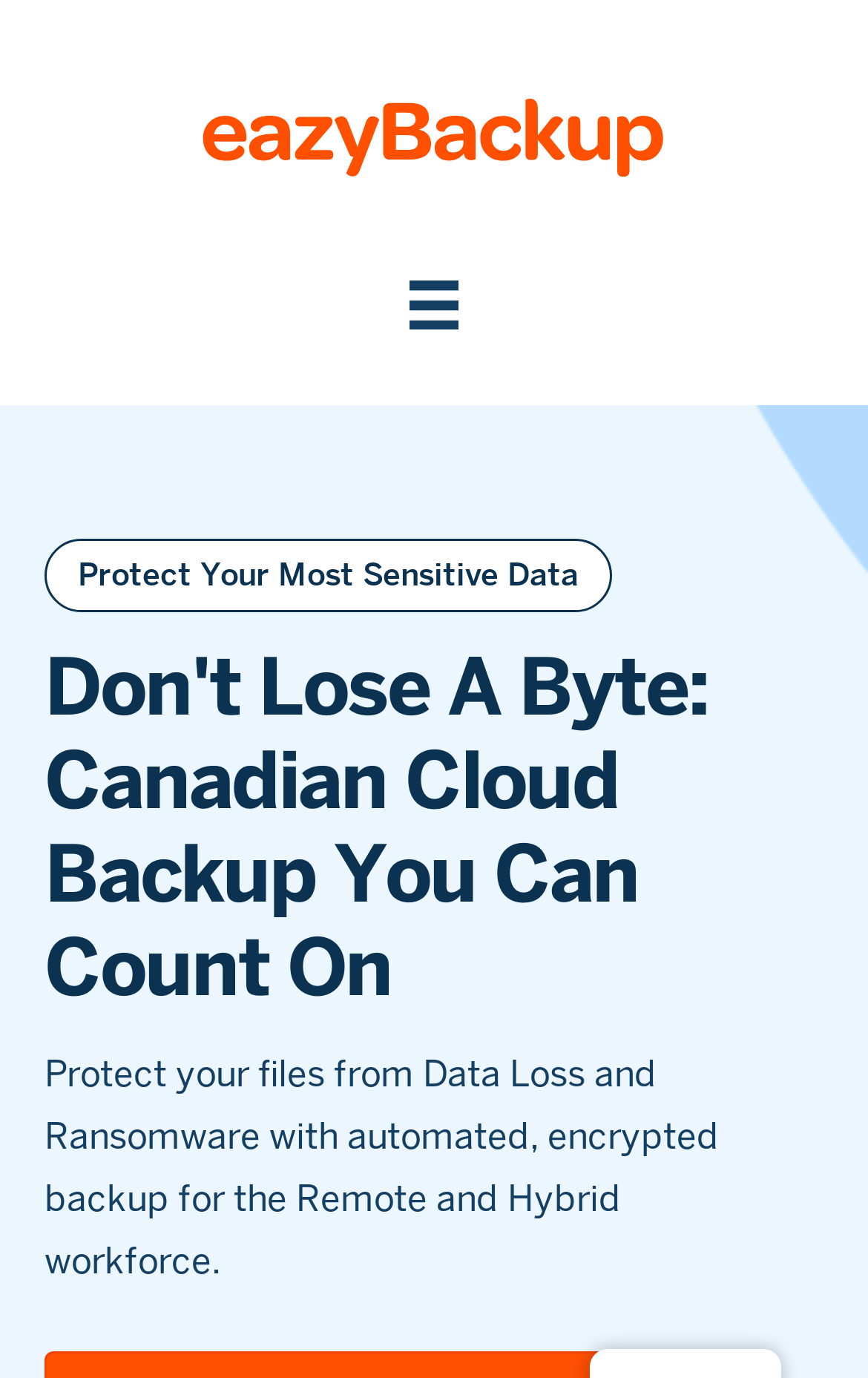Determine which piece of text is the heading of the webpage and provide it.

Don't Lose A Byte: Canadian Cloud Backup You Can Count On